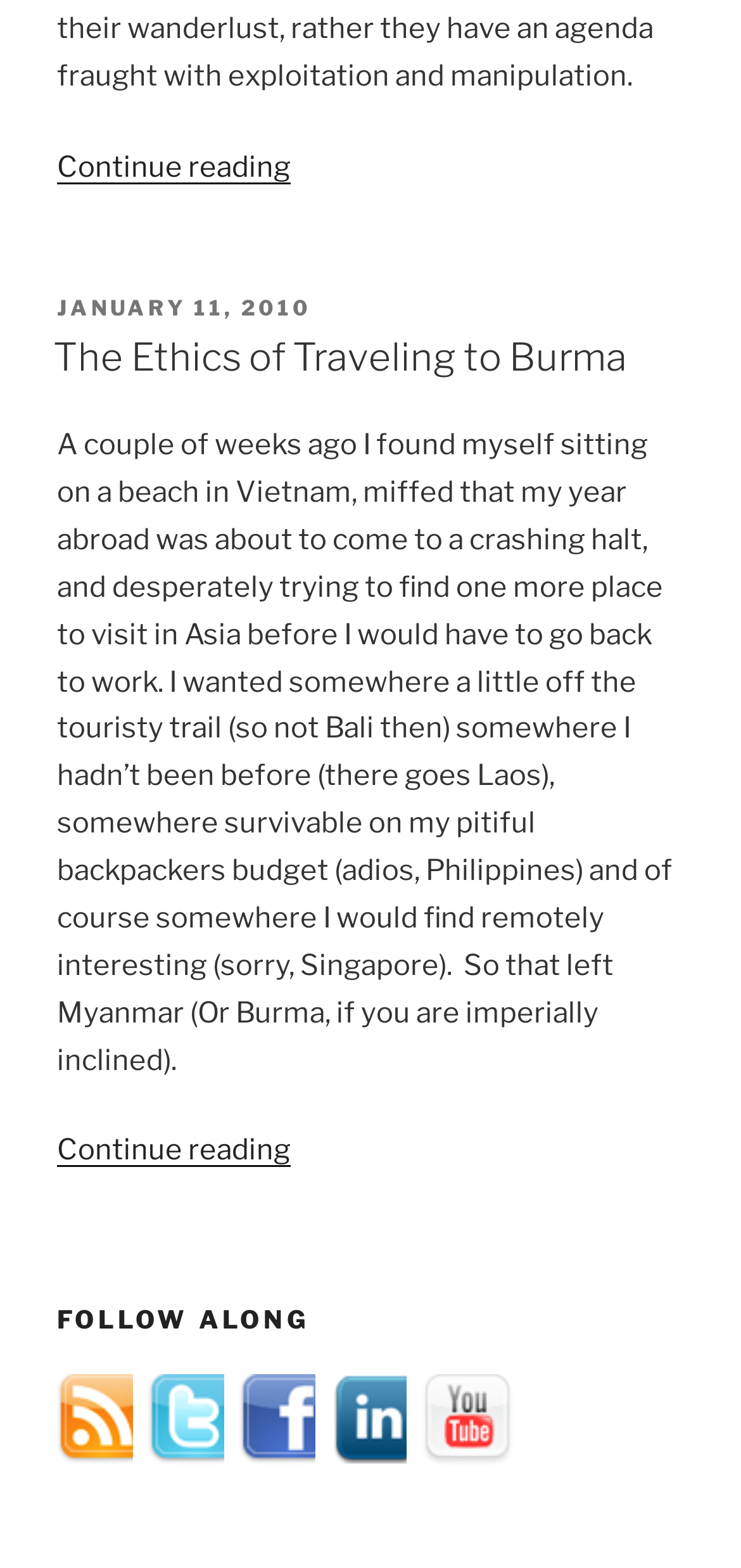Determine the bounding box coordinates of the UI element that matches the following description: "parent_node: FOLLOW ALONG". The coordinates should be four float numbers between 0 and 1 in the format [left, top, right, bottom].

[0.446, 0.918, 0.569, 0.94]